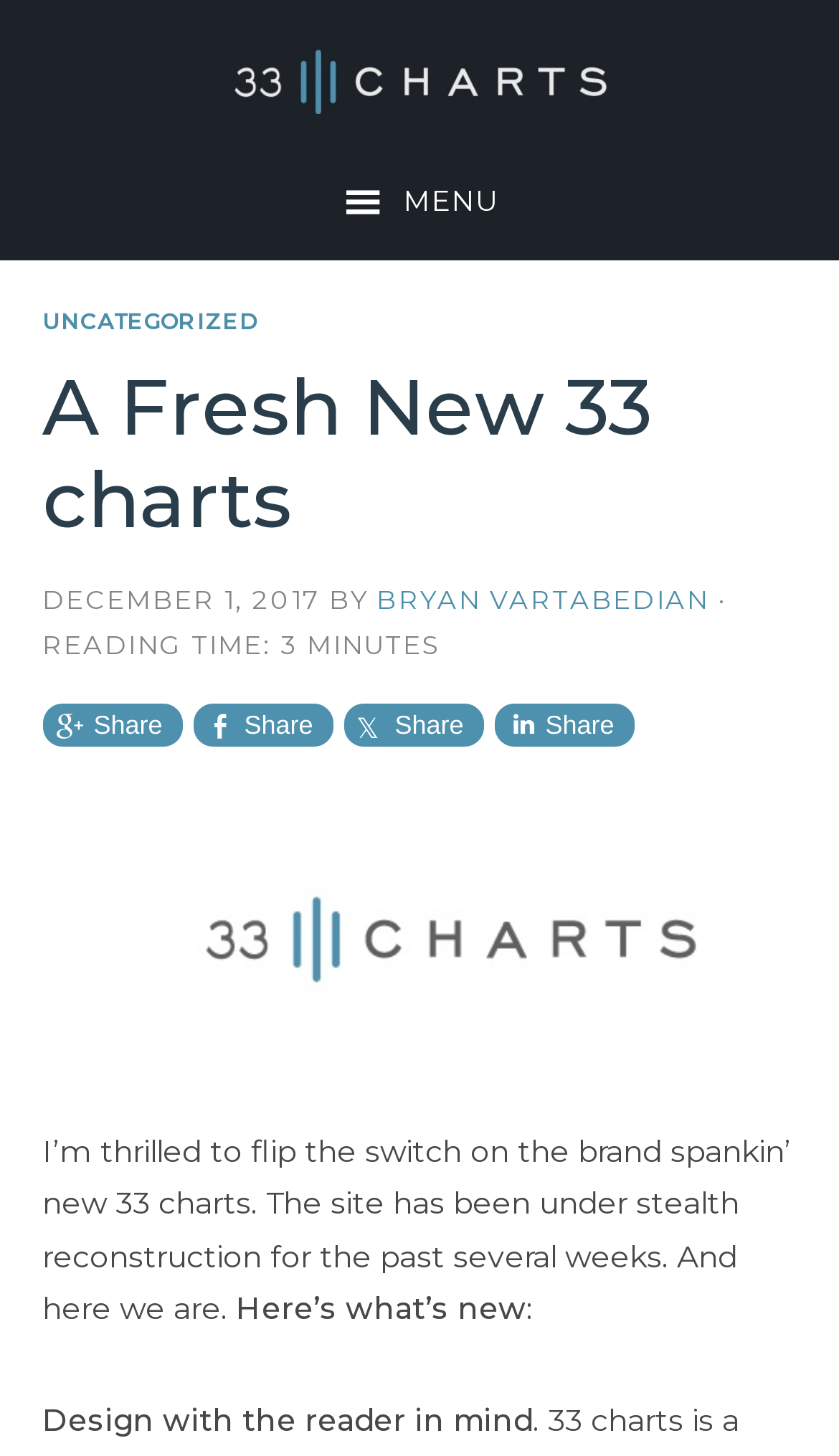Who is the author of the latest article?
Based on the image content, provide your answer in one word or a short phrase.

BRYAN VARTABEDIAN